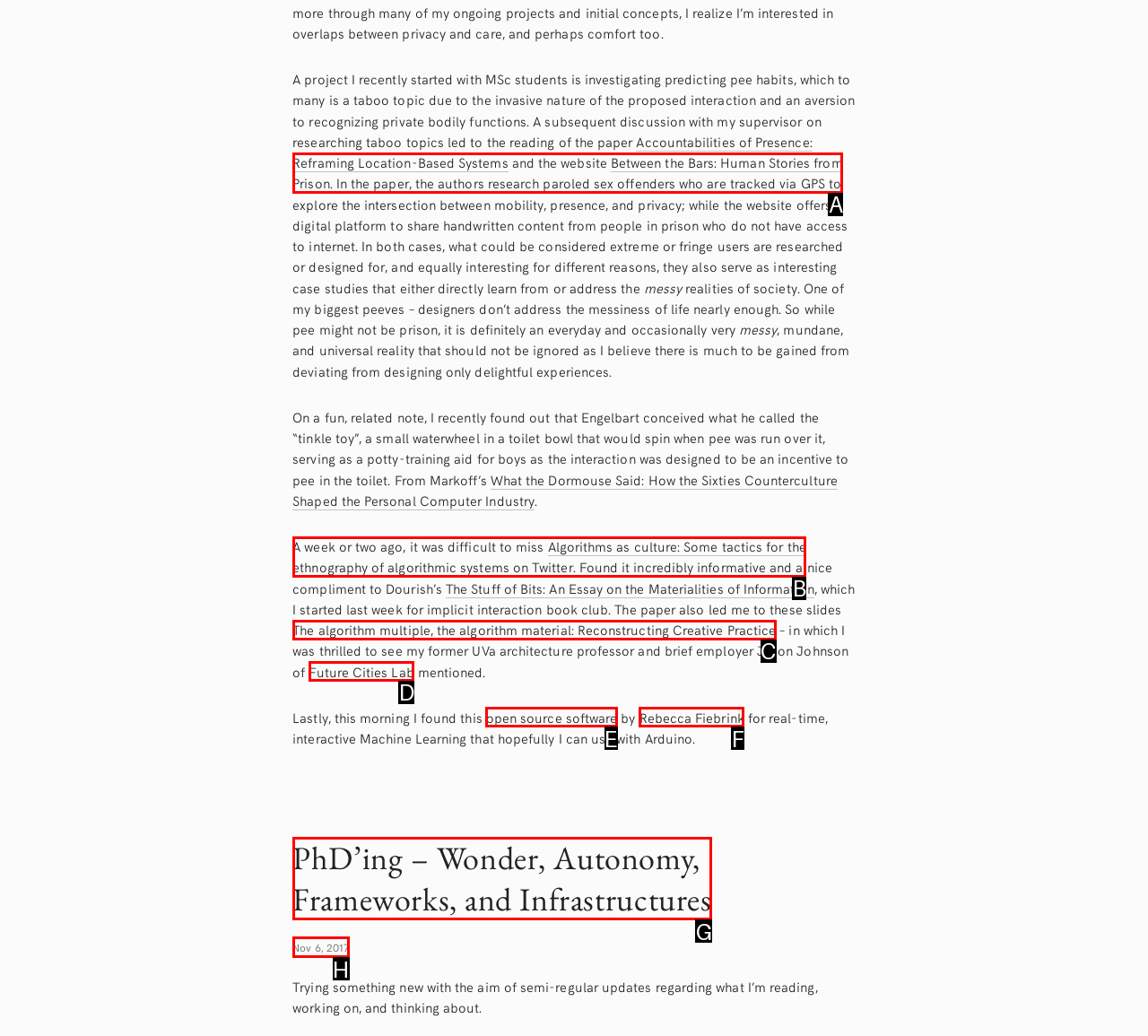Choose the letter of the element that should be clicked to complete the task: Click the link 'Algorithms as culture: Some tactics for the ethnography of algorithmic systems'
Answer with the letter from the possible choices.

B